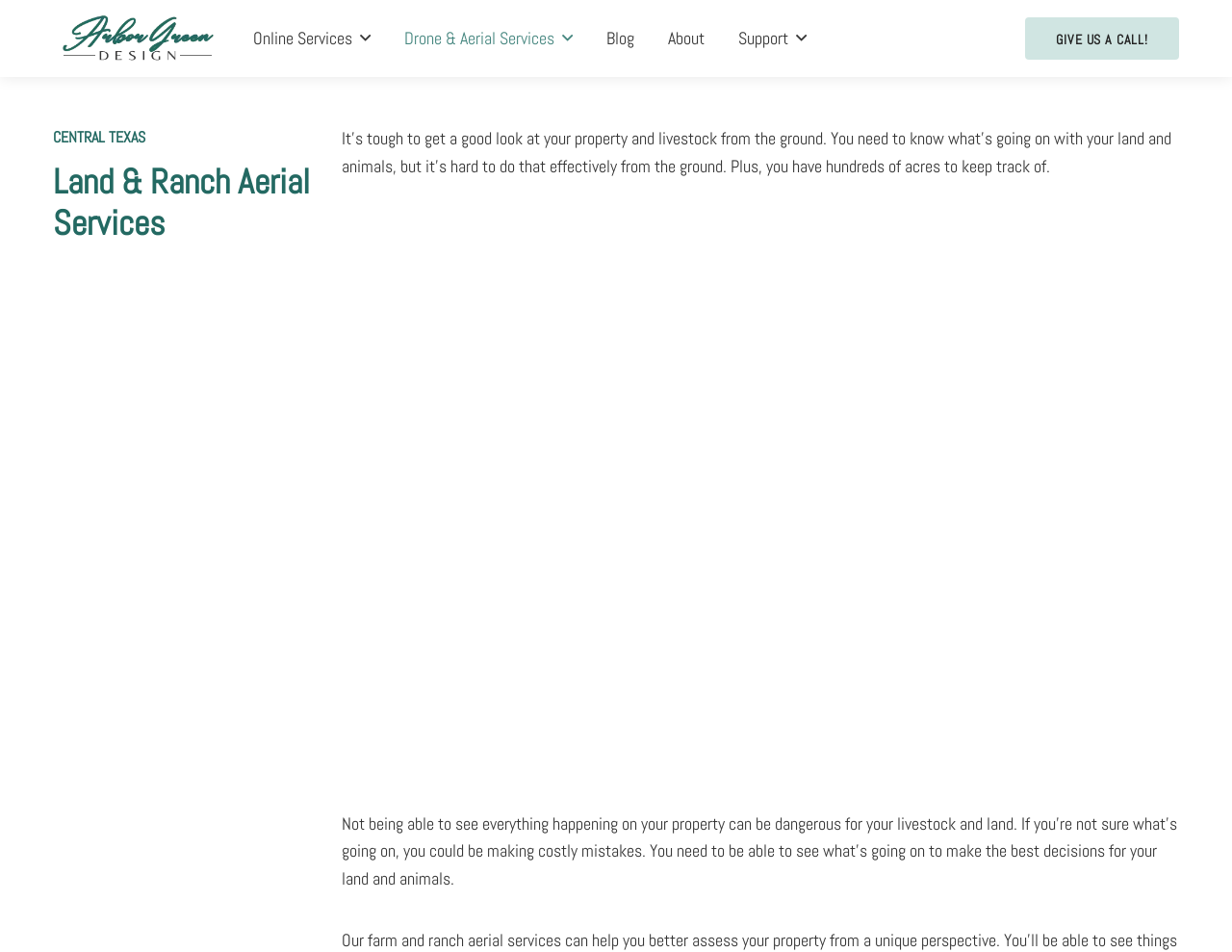Using details from the image, please answer the following question comprehensively:
What type of image is shown on the webpage?

The image shown on the webpage is related to livestock and fencing inspections, as indicated by the image description 'Livestock and Fencing Inspections in Central Texas' and the context of the webpage discussing aerial services for land and ranch owners.